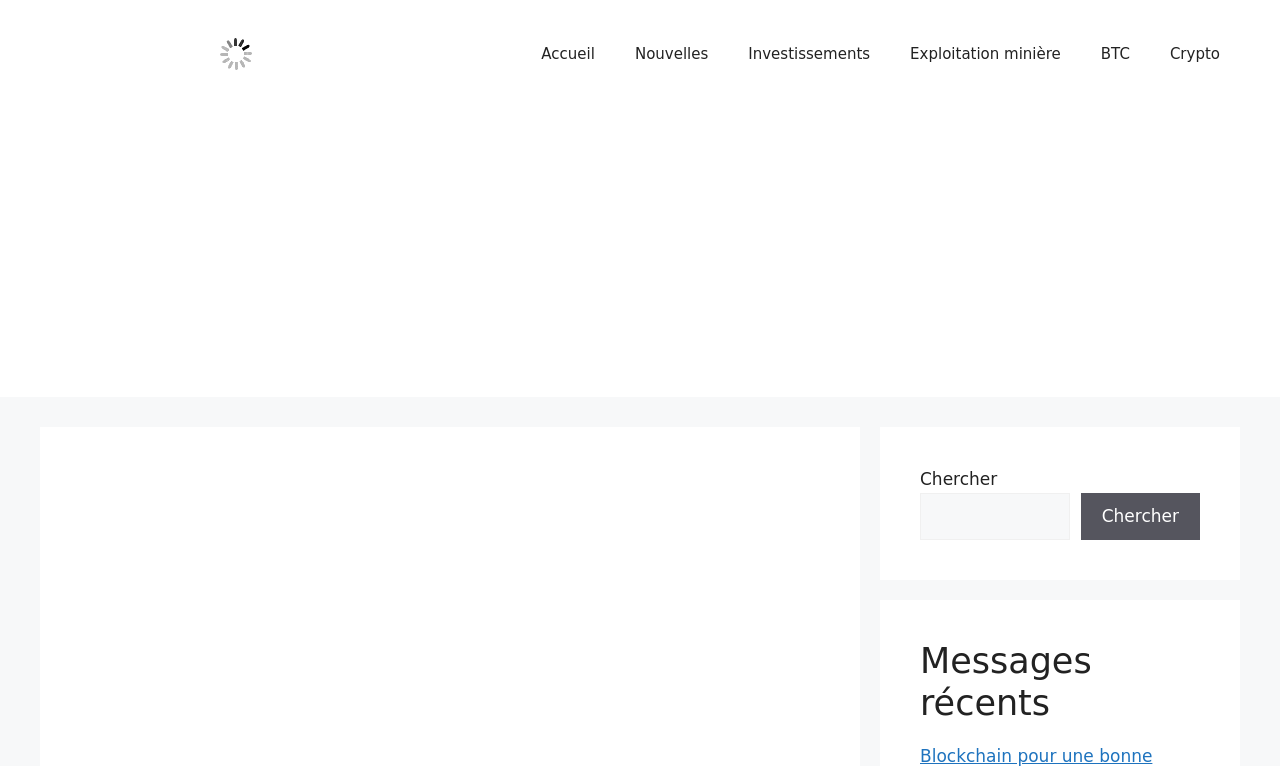Determine the bounding box coordinates for the area that needs to be clicked to fulfill this task: "Read the 'Root Beer Reviews' category". The coordinates must be given as four float numbers between 0 and 1, i.e., [left, top, right, bottom].

None